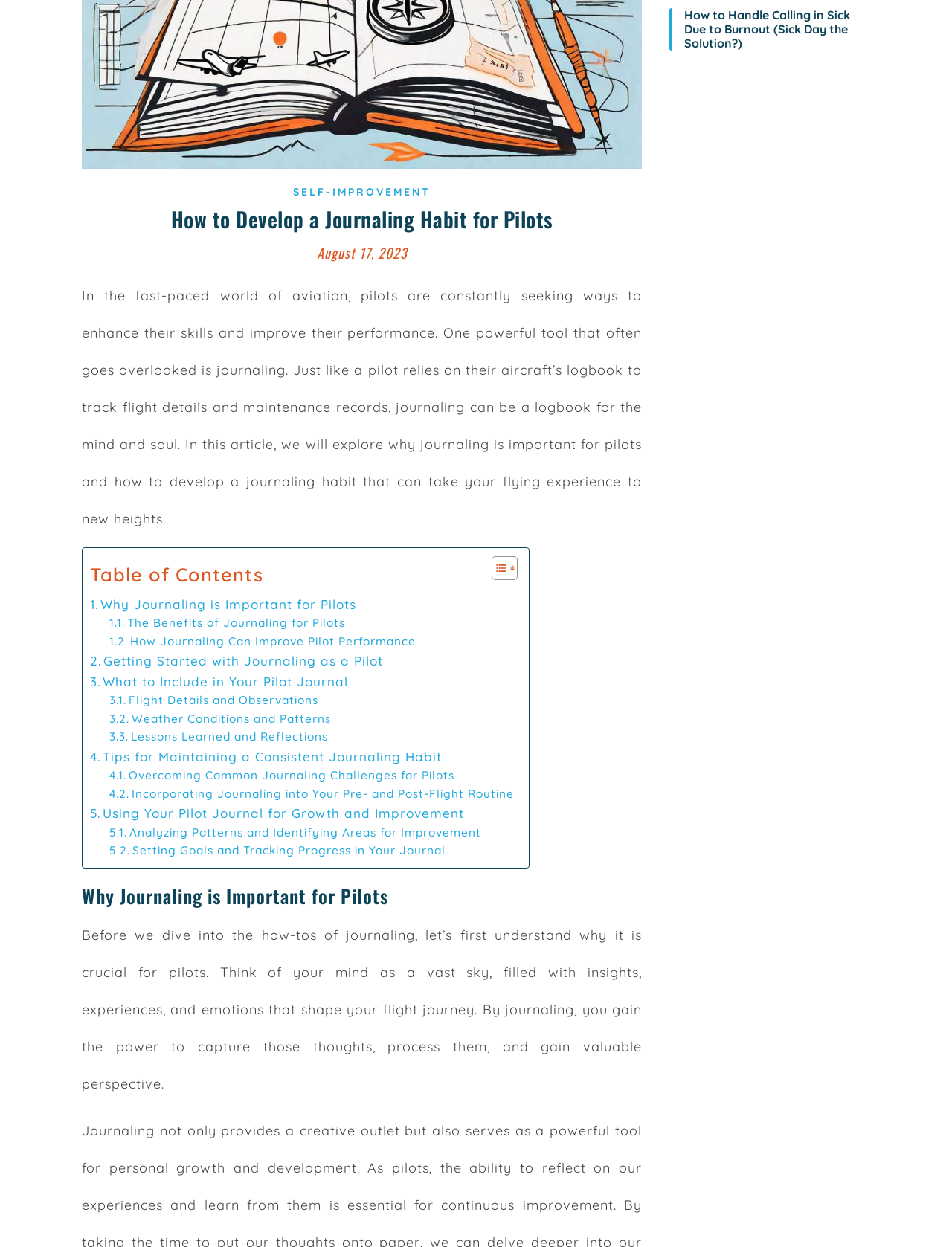Please locate the UI element described by "Lessons Learned and Reflections" and provide its bounding box coordinates.

[0.115, 0.584, 0.344, 0.599]